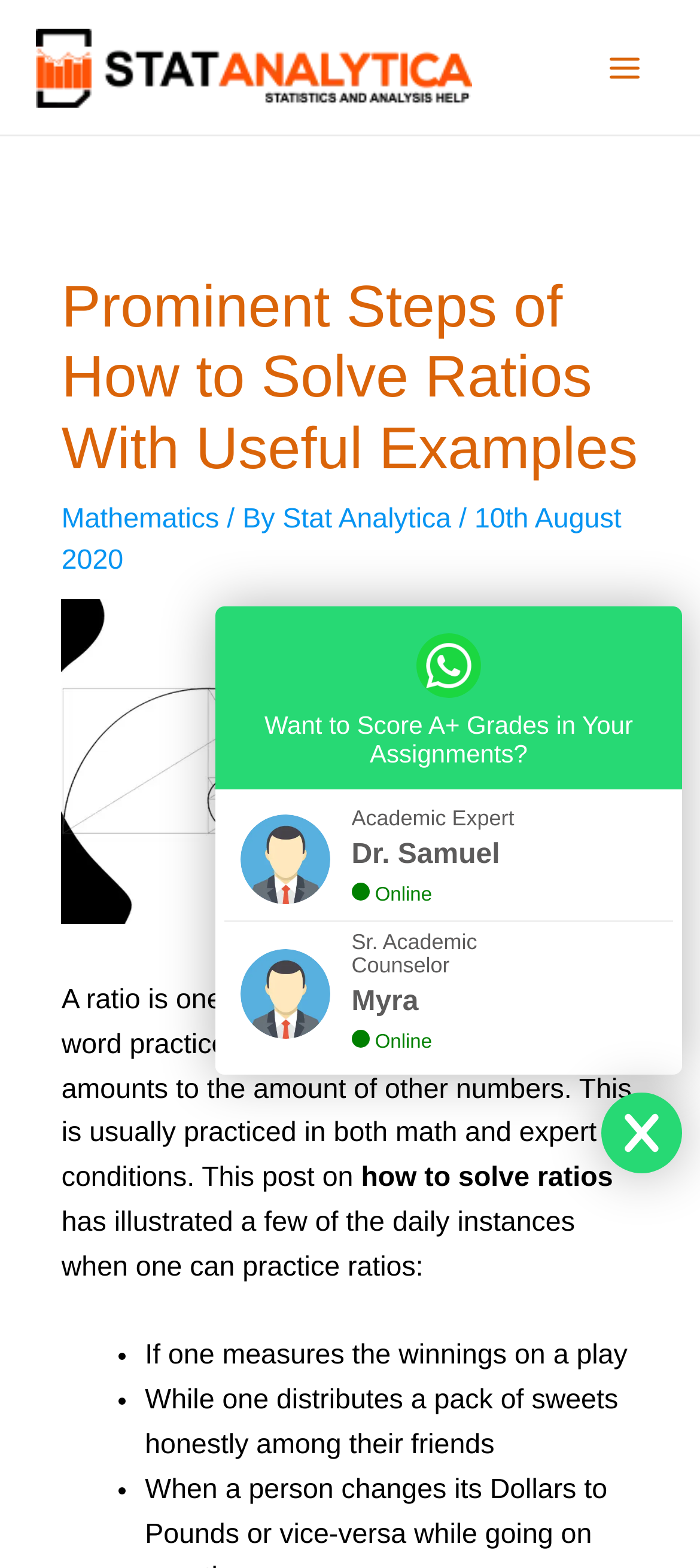Bounding box coordinates are specified in the format (top-left x, top-left y, bottom-right x, bottom-right y). All values are floating point numbers bounded between 0 and 1. Please provide the bounding box coordinate of the region this sentence describes: Main Menu

[0.838, 0.018, 0.949, 0.068]